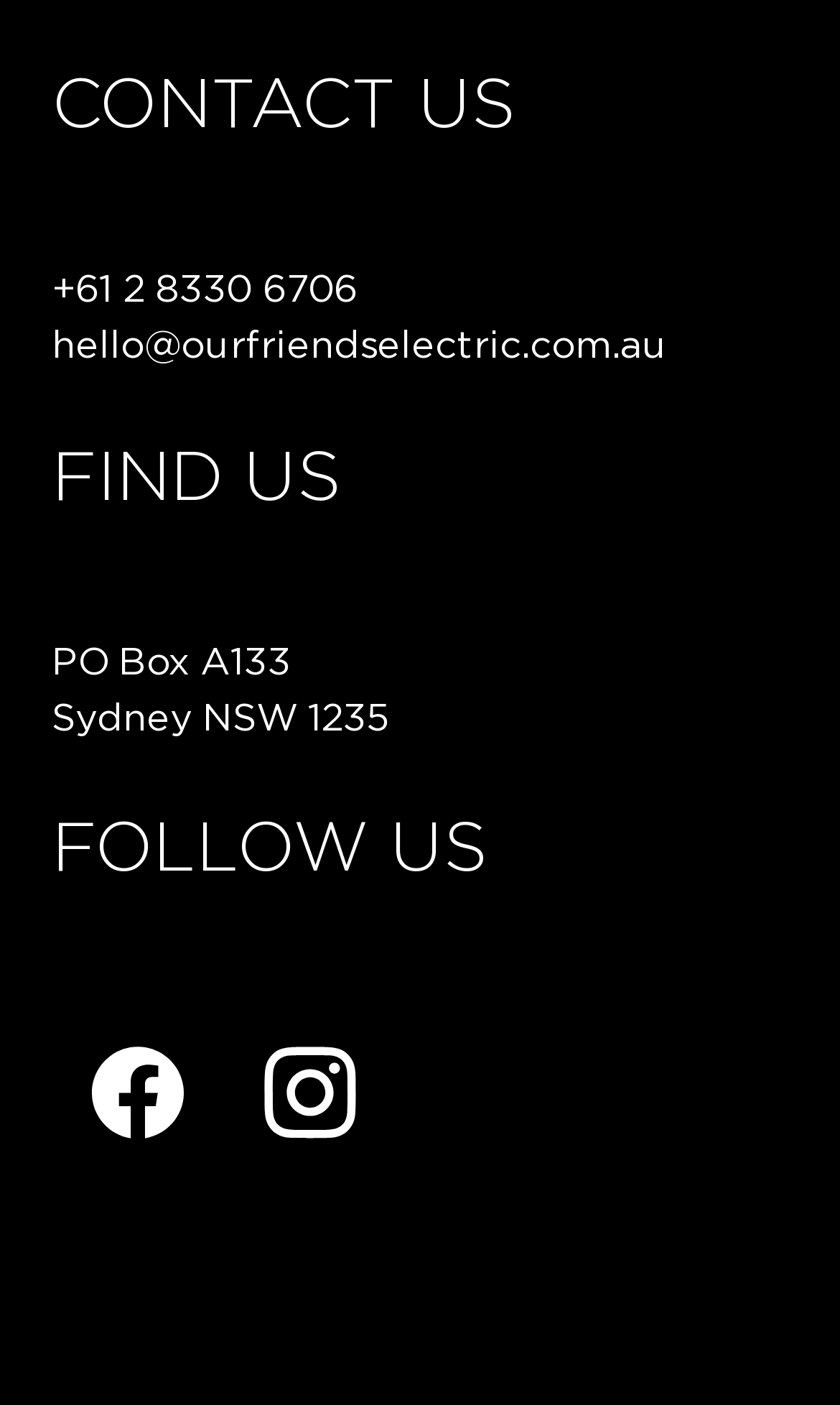Using the provided element description, identify the bounding box coordinates as (top-left x, top-left y, bottom-right x, bottom-right y). Ensure all values are between 0 and 1. Description: .OFE_INSTAGRAM_svg__st0{fill:#fff}Instagram

[0.267, 0.819, 0.472, 0.844]